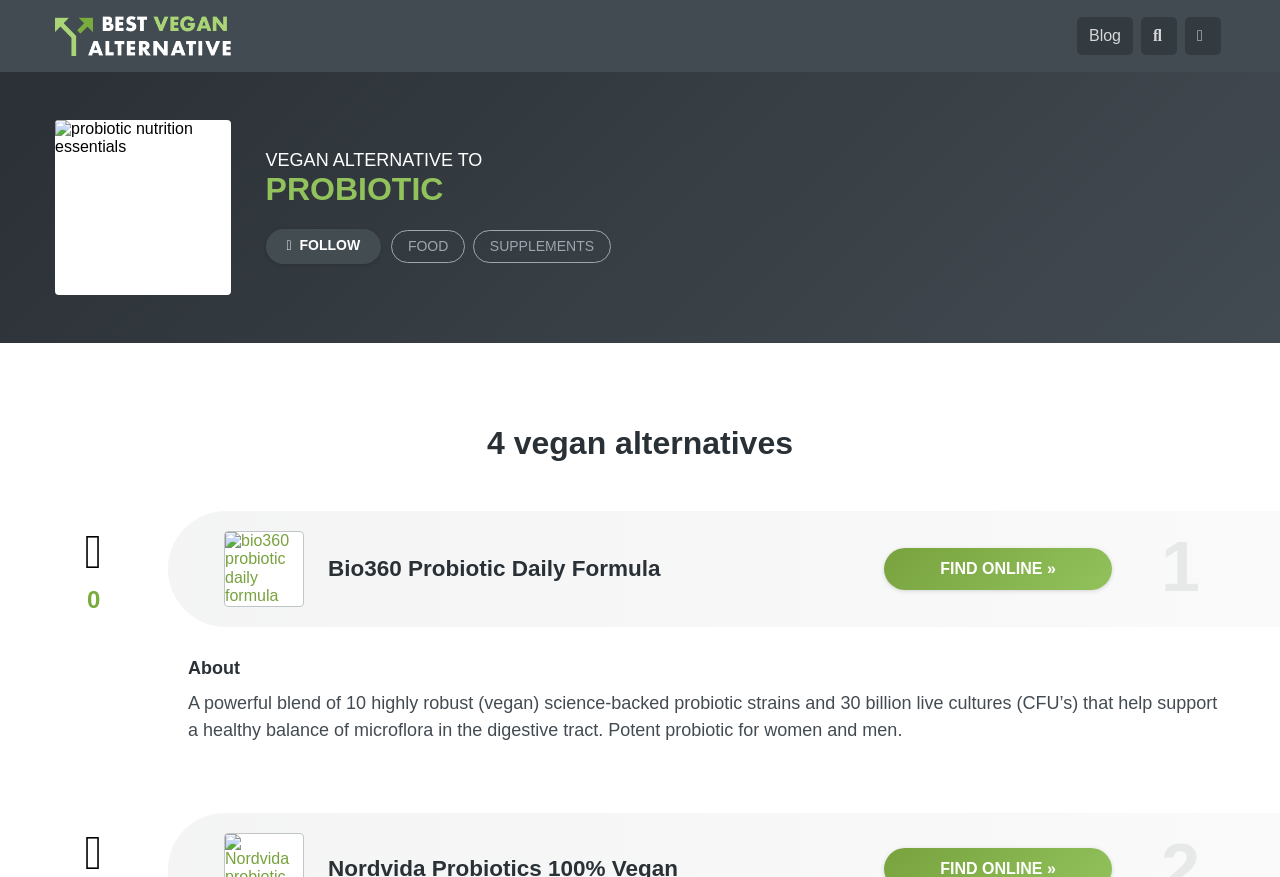What is the name of the second vegan alternative mentioned?
Use the image to answer the question with a single word or phrase.

Nordvida Probiotics 100% Vegan